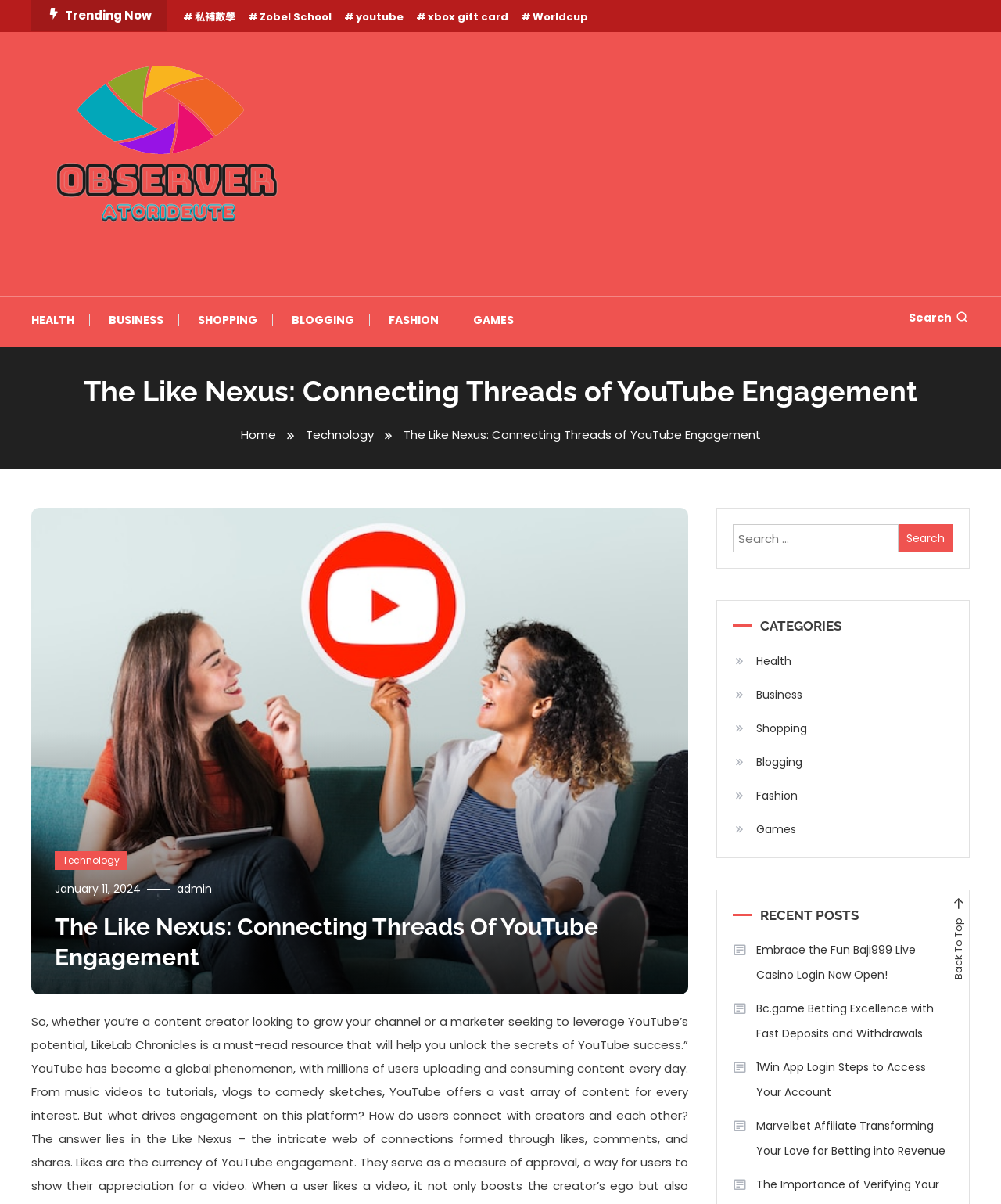Please find the bounding box coordinates in the format (top-left x, top-left y, bottom-right x, bottom-right y) for the given element description. Ensure the coordinates are floating point numbers between 0 and 1. Description: parent_node: Search for: value="Search"

[0.897, 0.436, 0.952, 0.459]